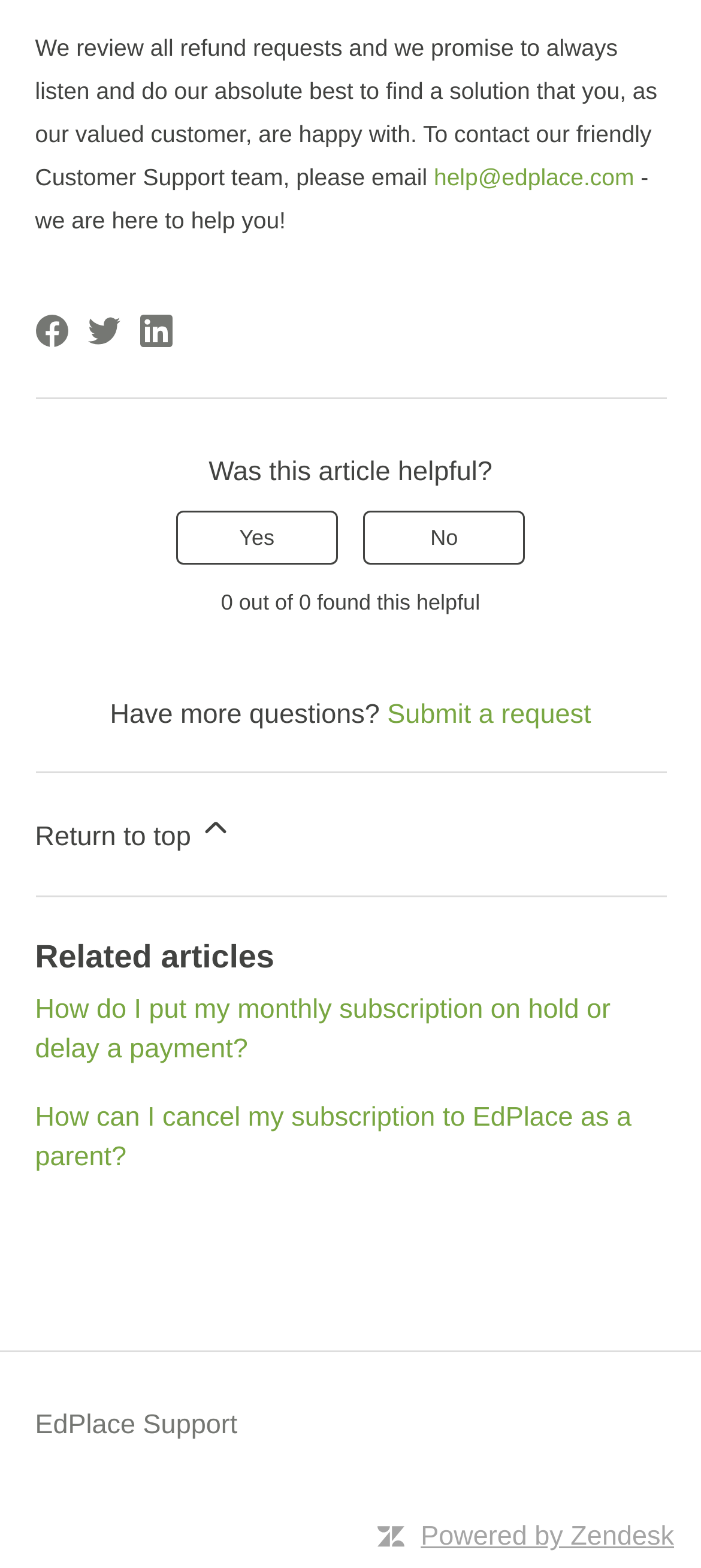What is the name of the company that powers the support system?
Using the image as a reference, give an elaborate response to the question.

The name of the company that powers the support system can be found at the bottom of the webpage, where it says 'Powered by Zendesk'.